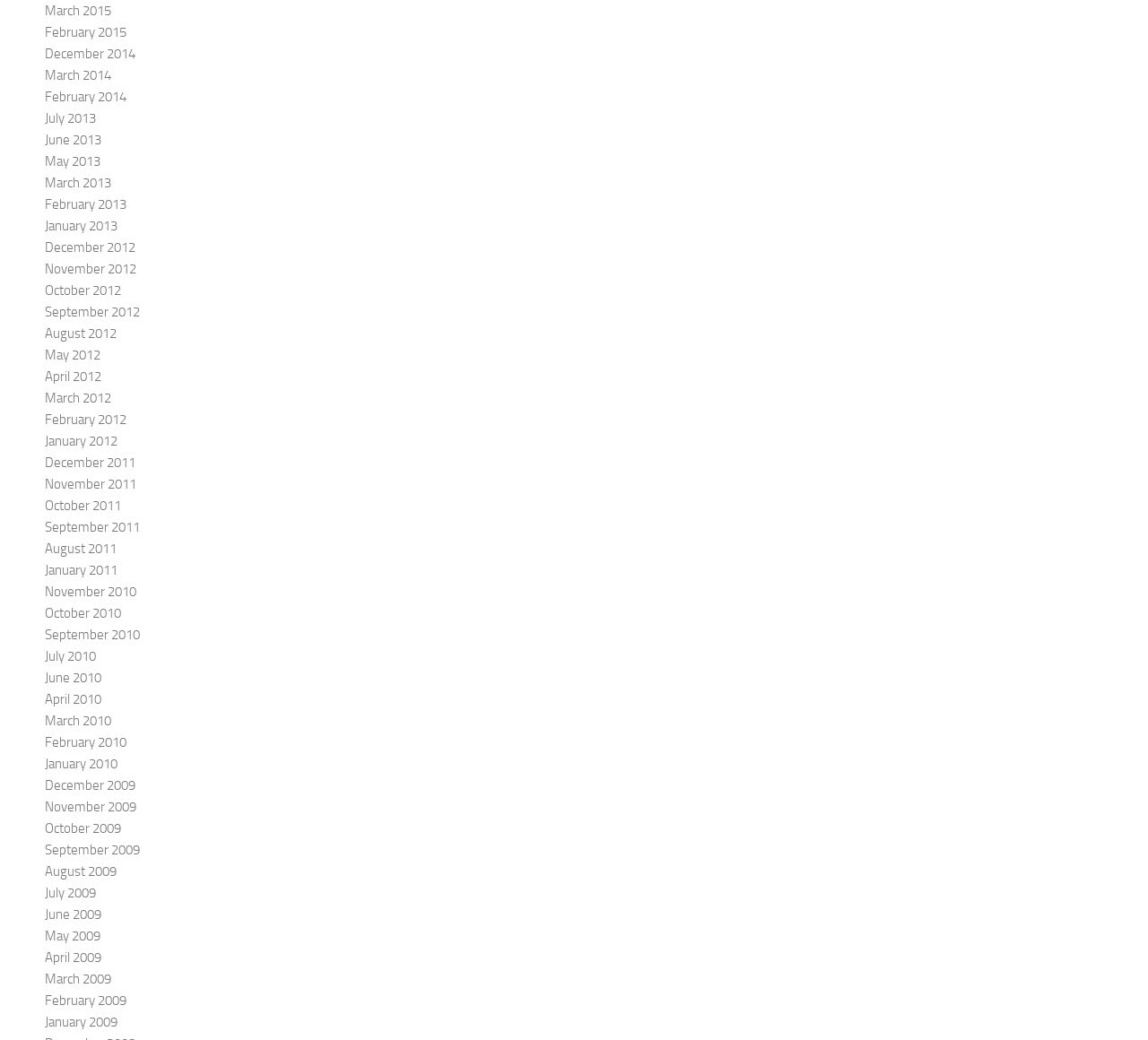What is the pattern of the months listed?
Provide a thorough and detailed answer to the question.

By examining the list of links, I found that the months are listed in a monthly pattern, with each month of the year represented from 2009 to 2015.